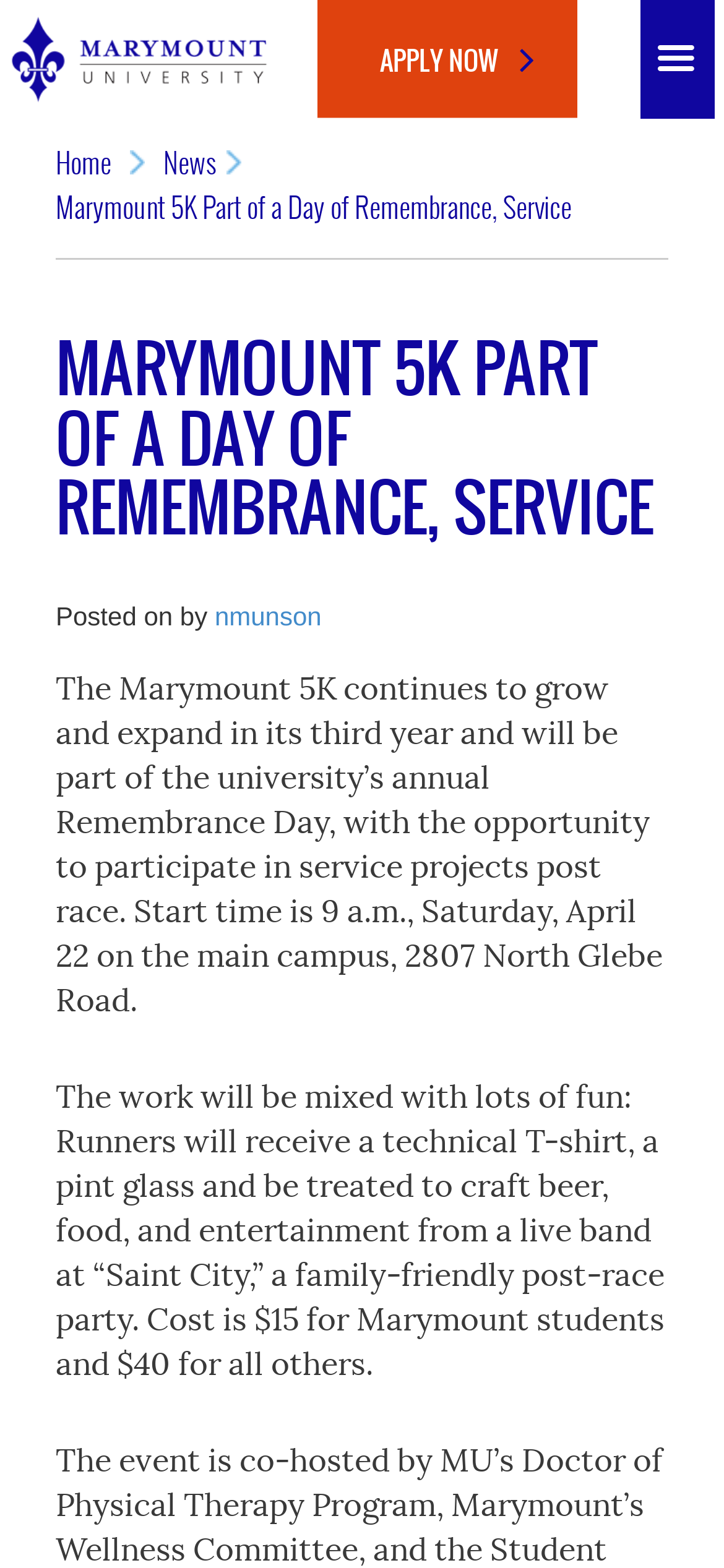Reply to the question with a brief word or phrase: What type of party will be held after the race?

Family-friendly post-race party